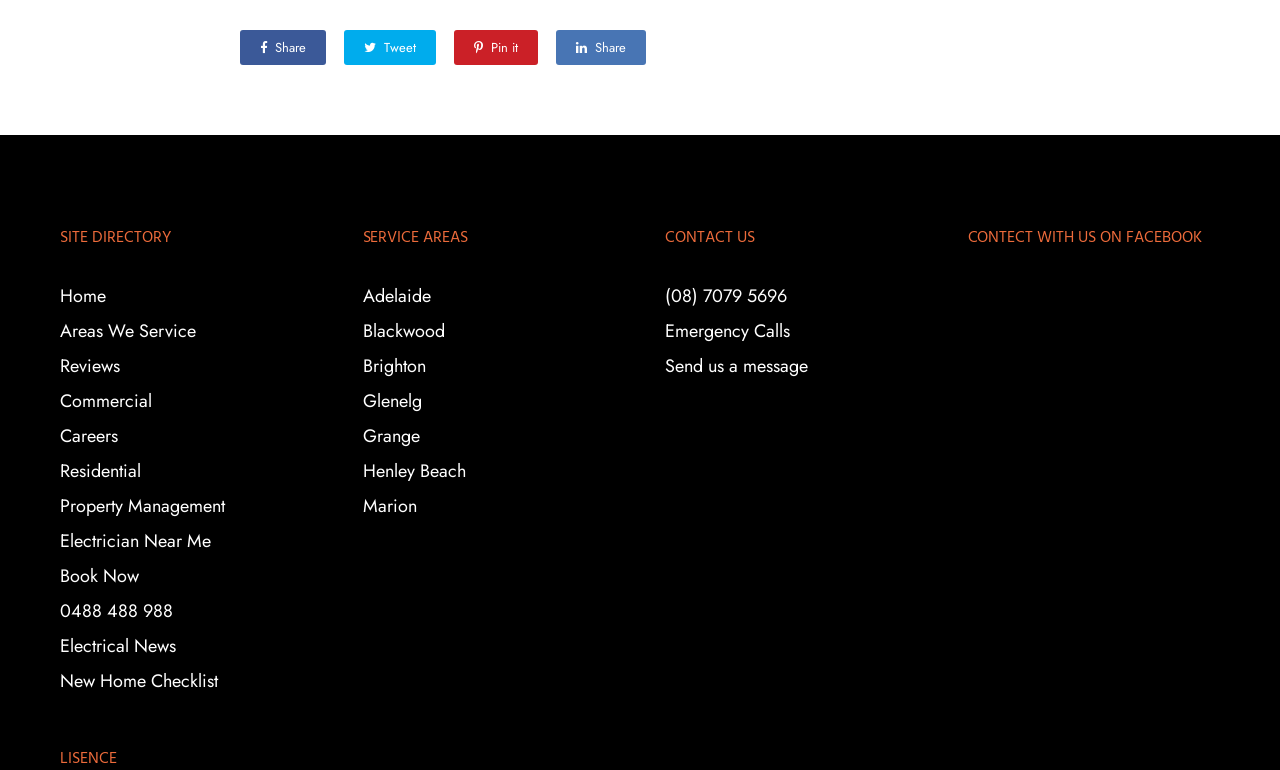What is the phone number listed on the webpage?
Give a detailed response to the question by analyzing the screenshot.

I looked at the 'CONTACT US' section and found the phone number listed as '(08) 7079 5696'.